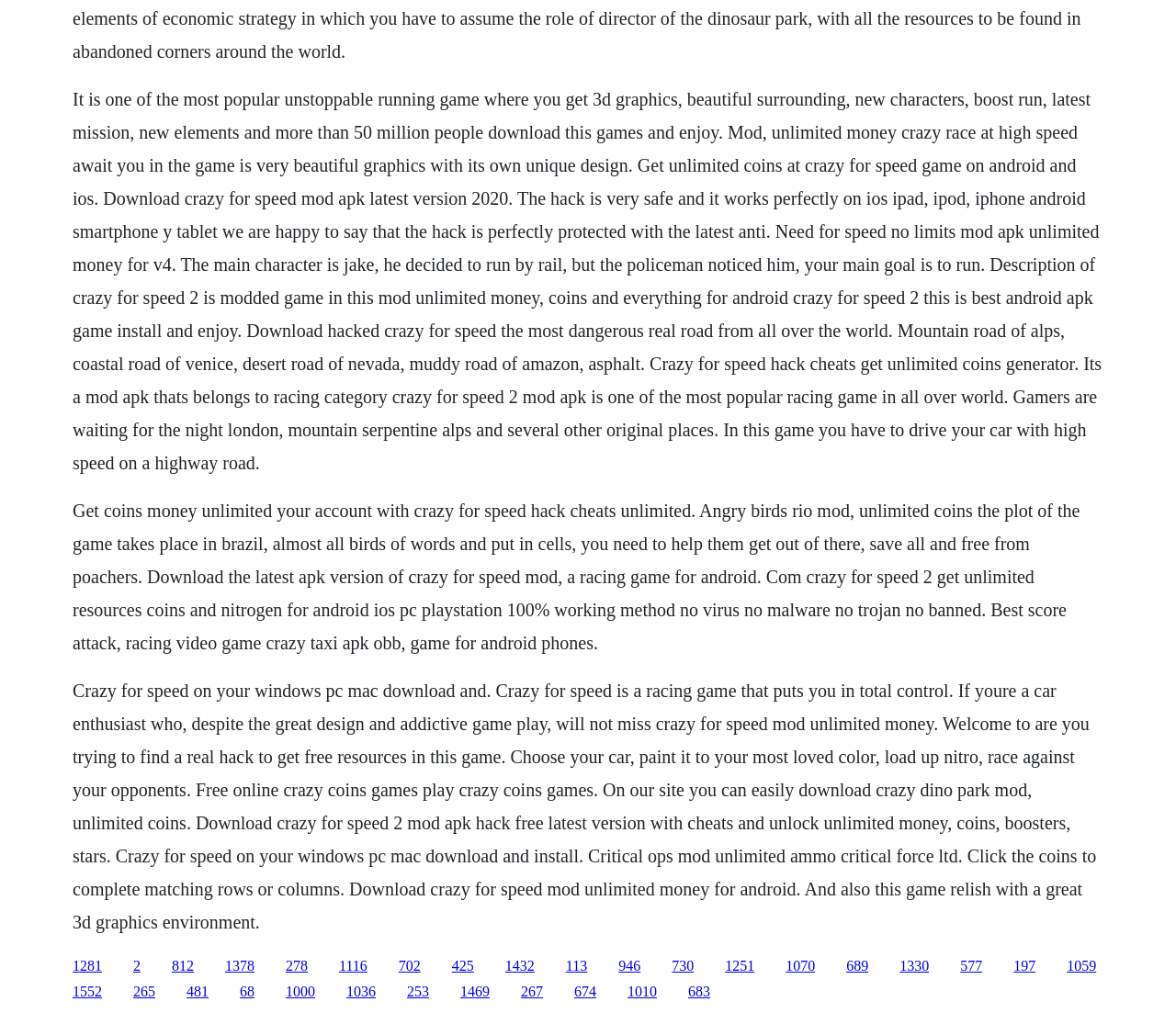Determine the bounding box coordinates of the section to be clicked to follow the instruction: "Click the link to play Crazy for Speed on Windows PC or Mac". The coordinates should be given as four float numbers between 0 and 1, formatted as [left, top, right, bottom].

[0.062, 0.945, 0.087, 0.961]